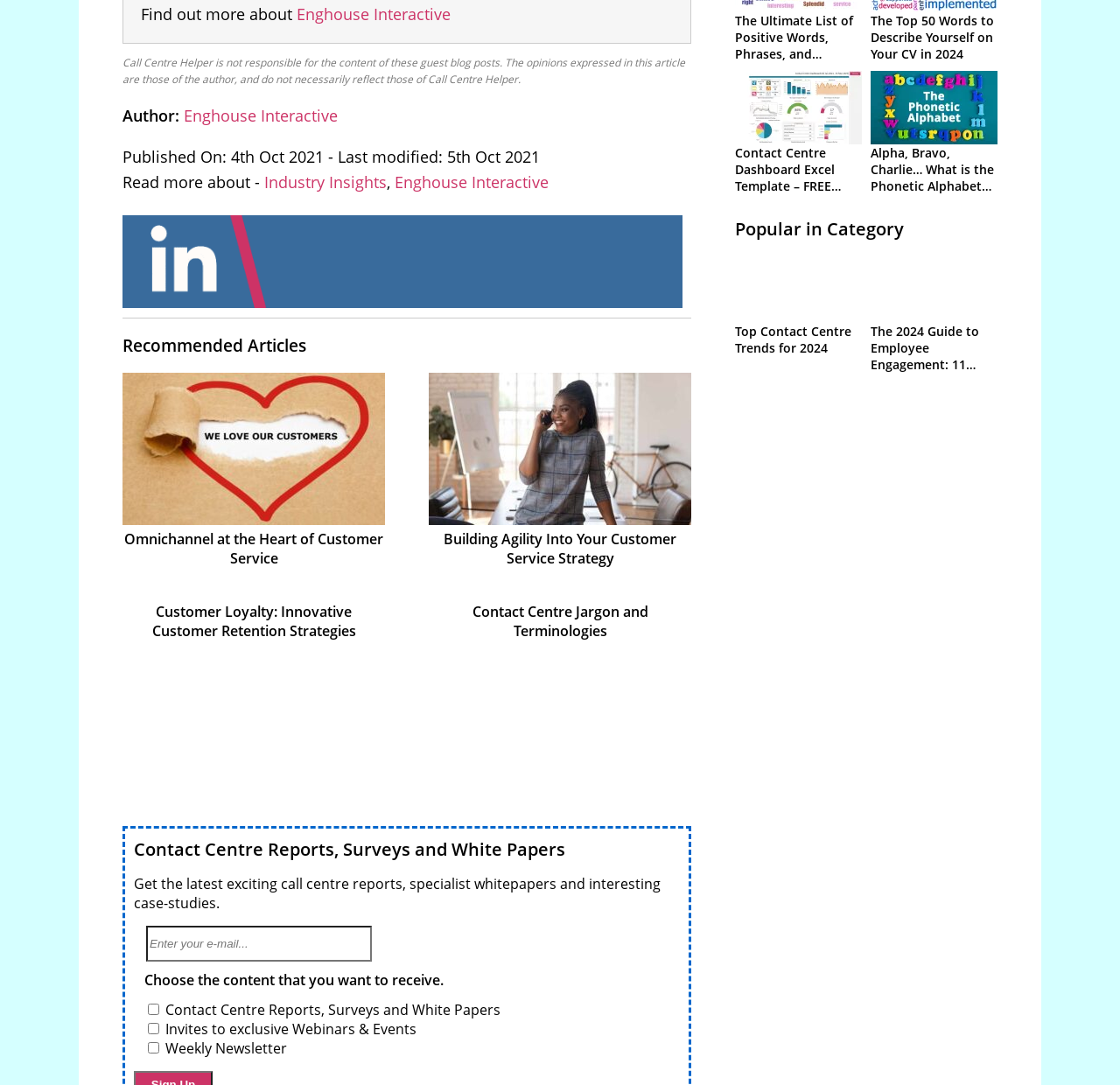From the webpage screenshot, predict the bounding box of the UI element that matches this description: "Enghouse Interactive".

[0.164, 0.097, 0.302, 0.116]